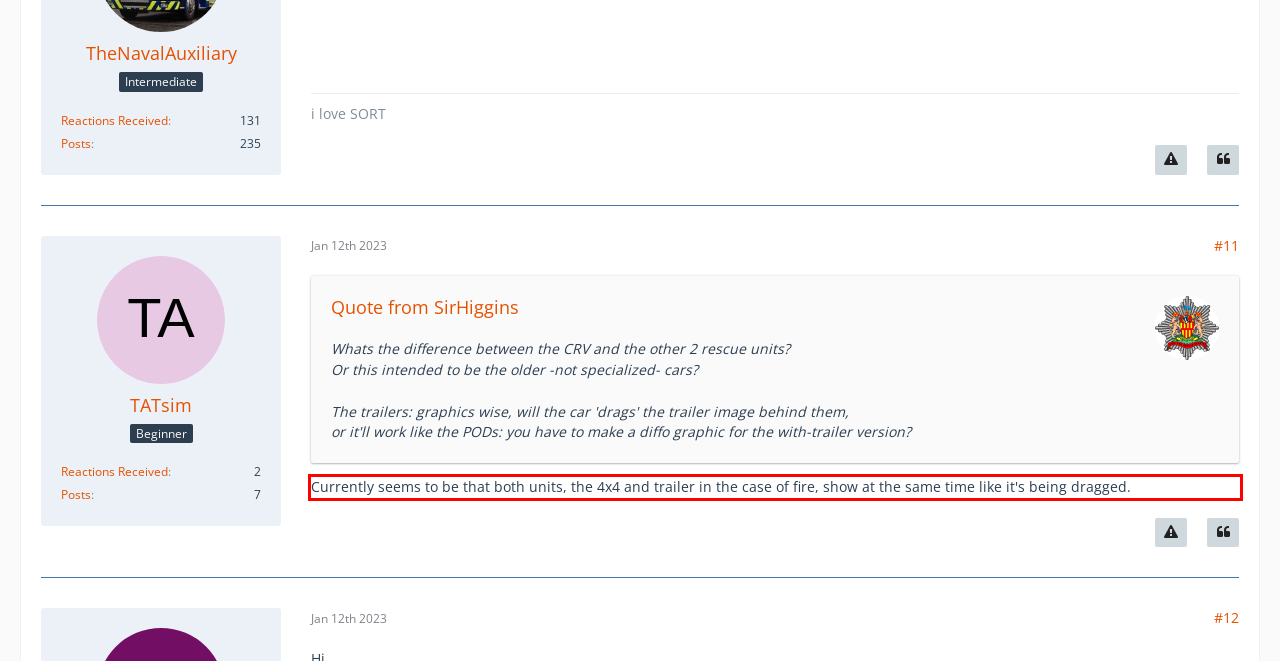You are presented with a screenshot containing a red rectangle. Extract the text found inside this red bounding box.

Currently seems to be that both units, the 4x4 and trailer in the case of fire, show at the same time like it's being dragged.